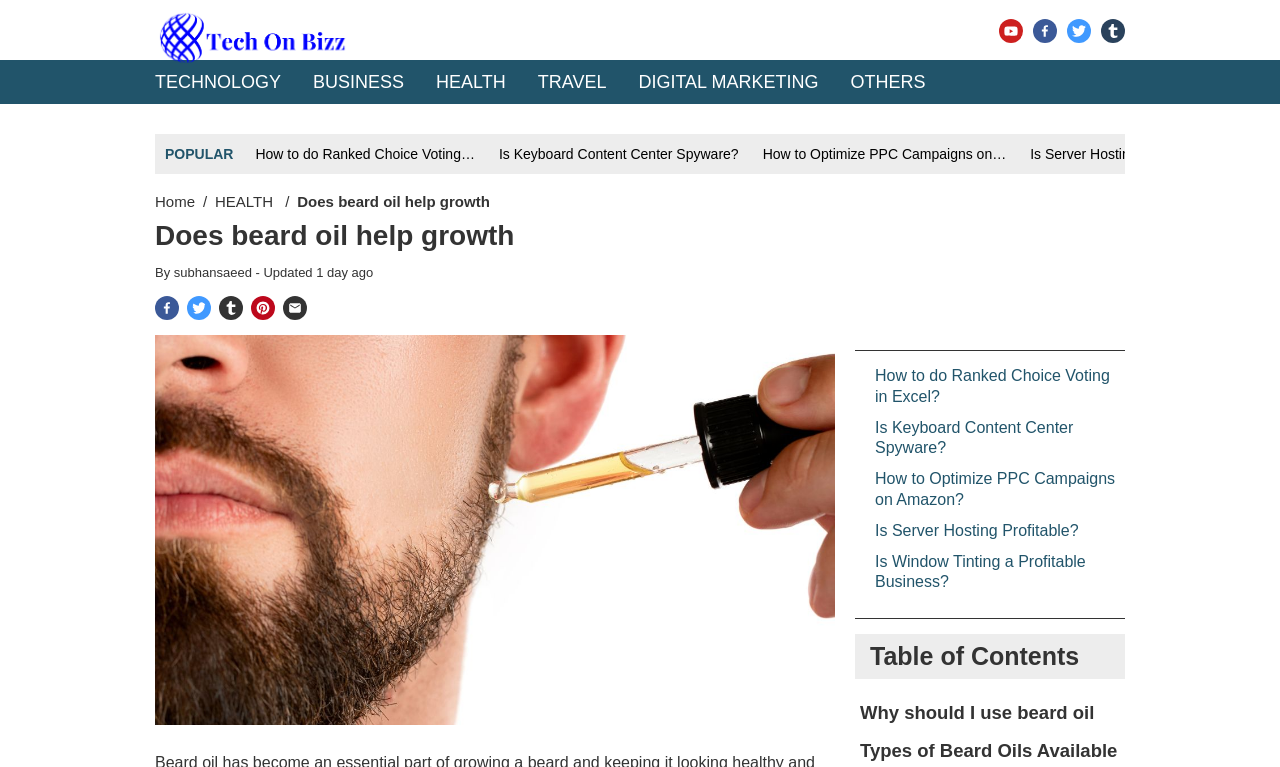How many social media links are there in the article?
Answer briefly with a single word or phrase based on the image.

5